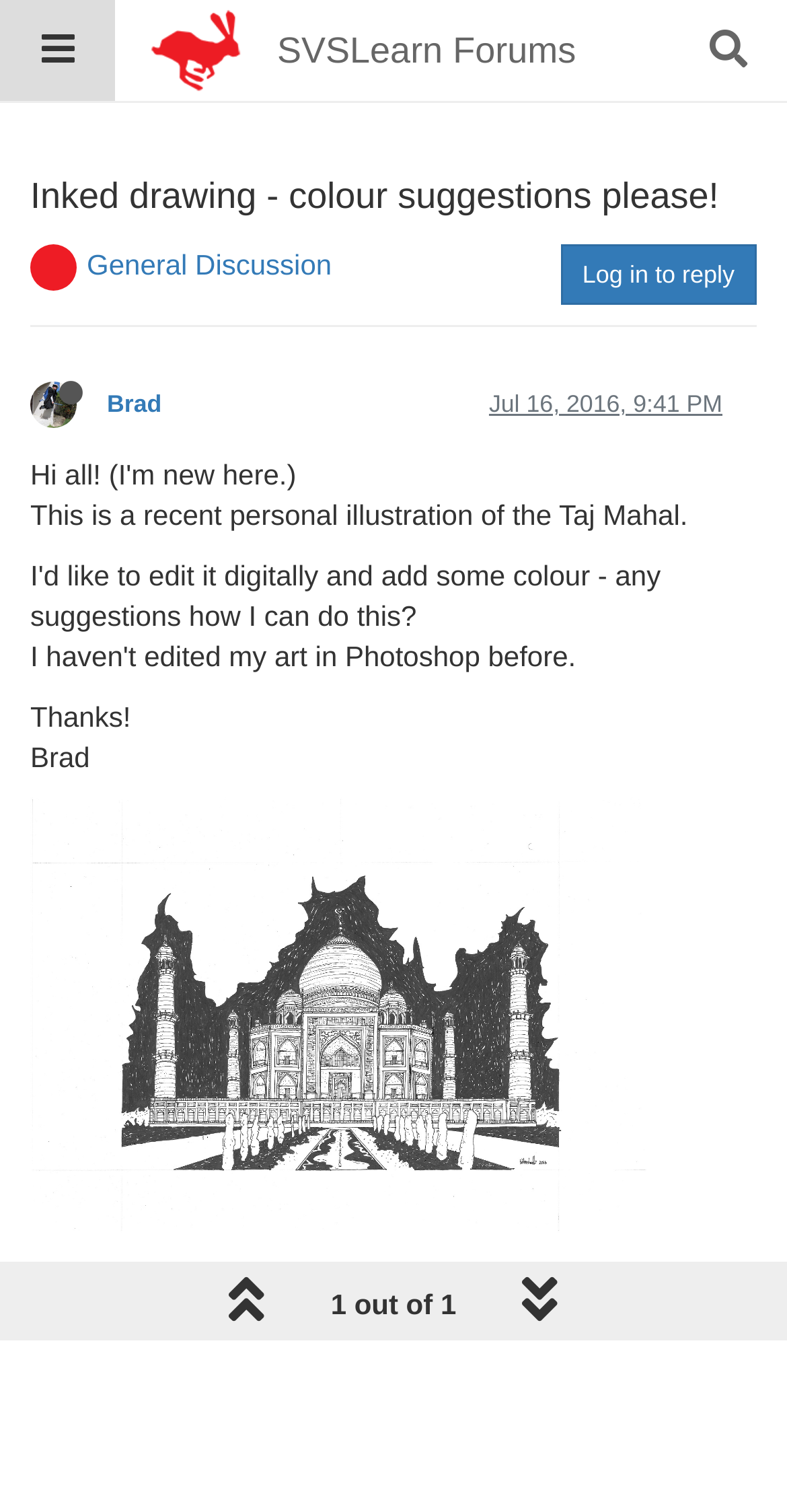What is the topic of the discussion?
Based on the visual content, answer with a single word or a brief phrase.

Inked drawing - colour suggestions please!